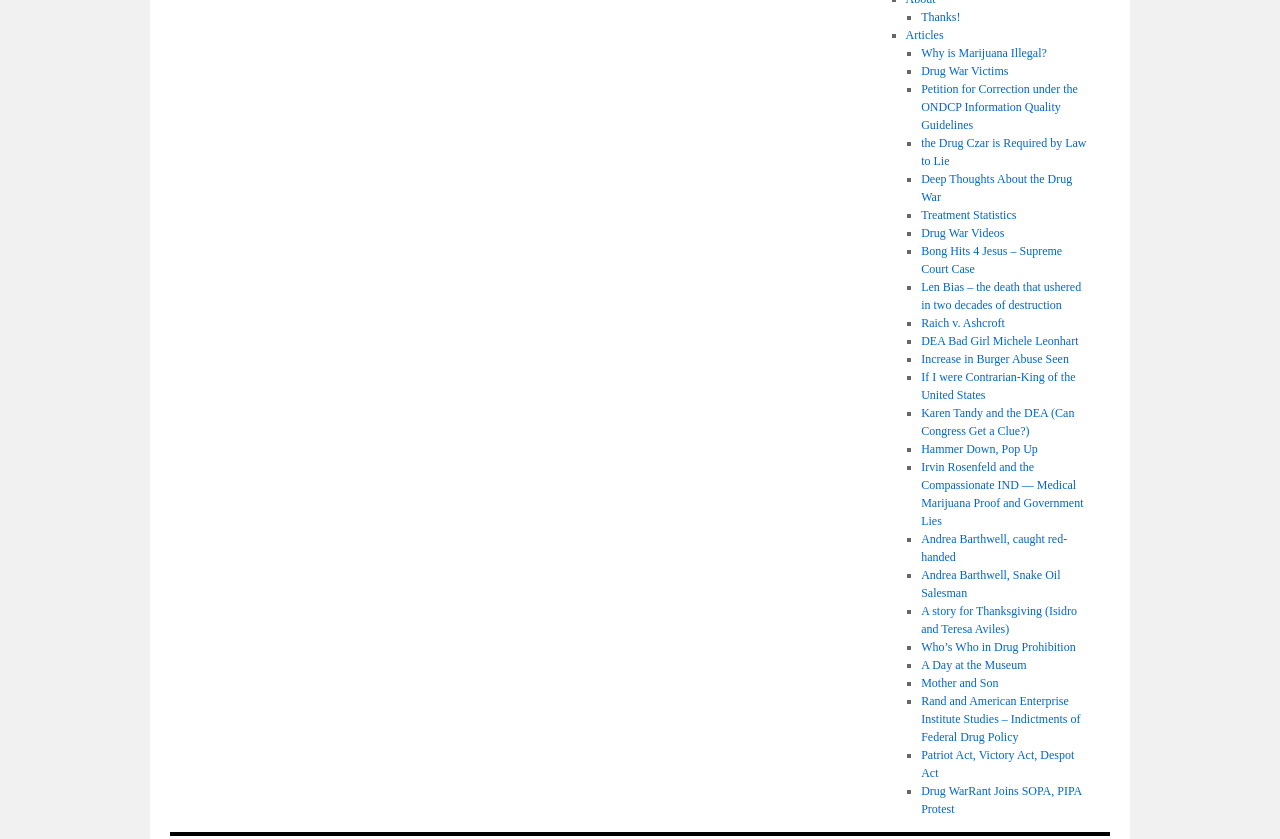Can you determine the bounding box coordinates of the area that needs to be clicked to fulfill the following instruction: "Learn about 'Len Bias – the death that ushered in two decades of destruction'"?

[0.72, 0.333, 0.845, 0.372]